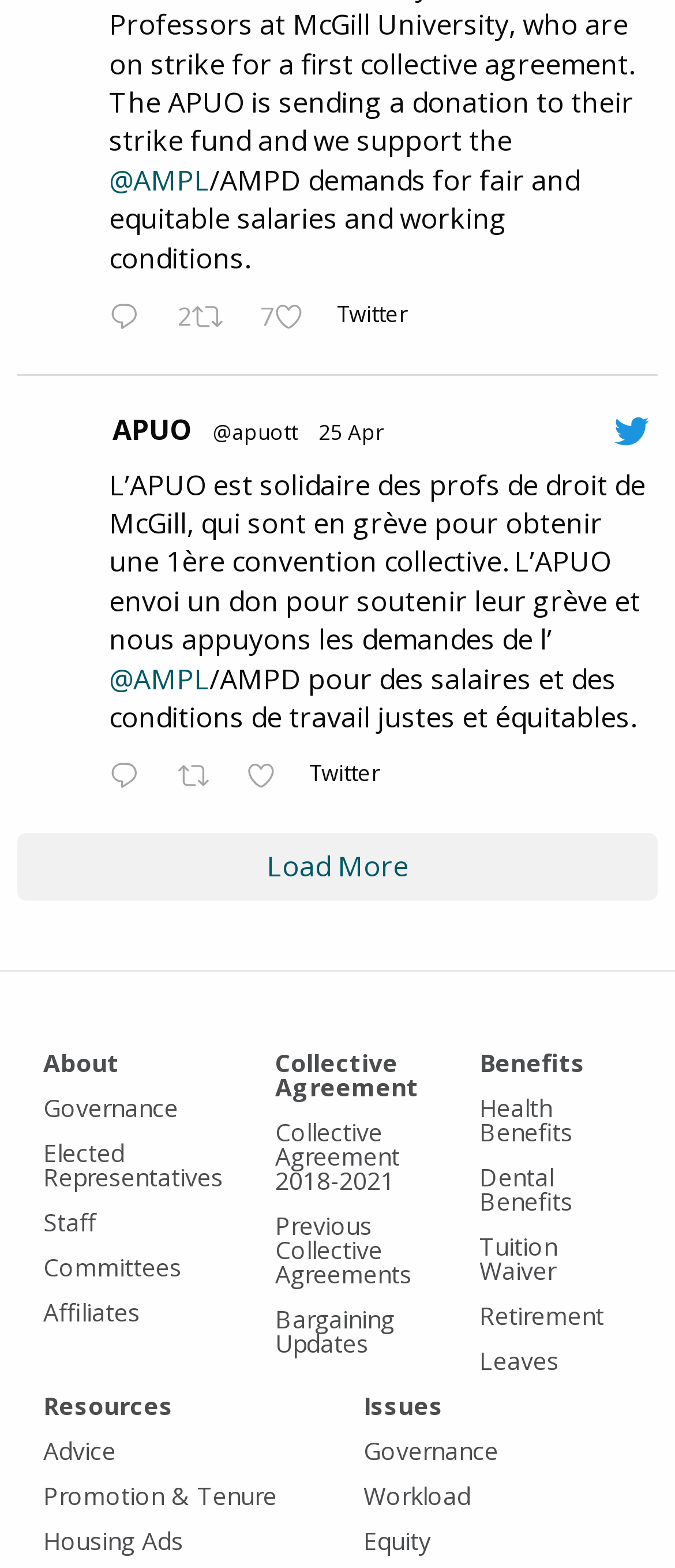Identify the bounding box coordinates for the element you need to click to achieve the following task: "Check the 'Benefits' section". Provide the bounding box coordinates as four float numbers between 0 and 1, in the form [left, top, right, bottom].

[0.71, 0.664, 0.867, 0.692]